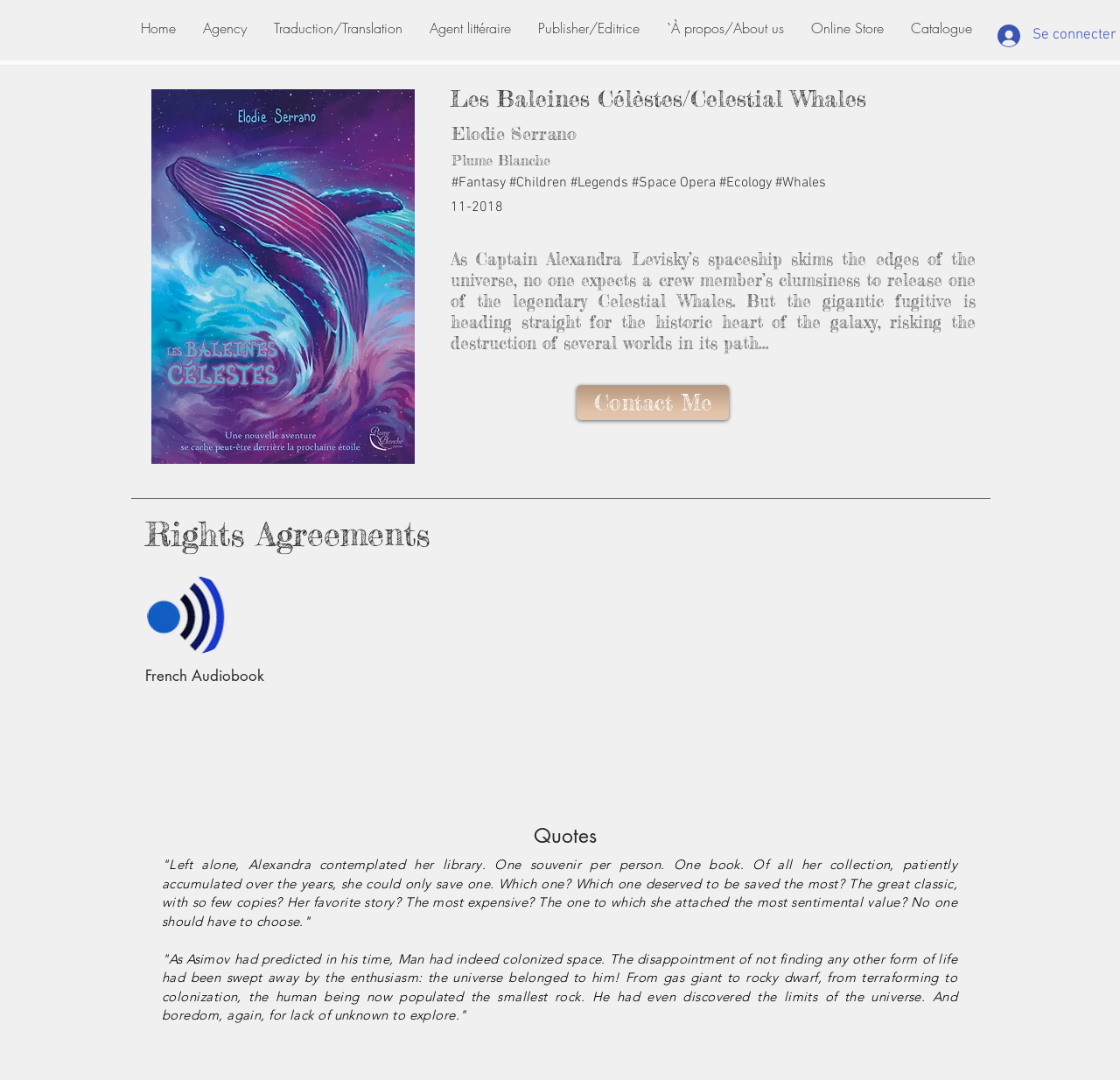What is the publication date of the book?
Give a one-word or short-phrase answer derived from the screenshot.

11-2018